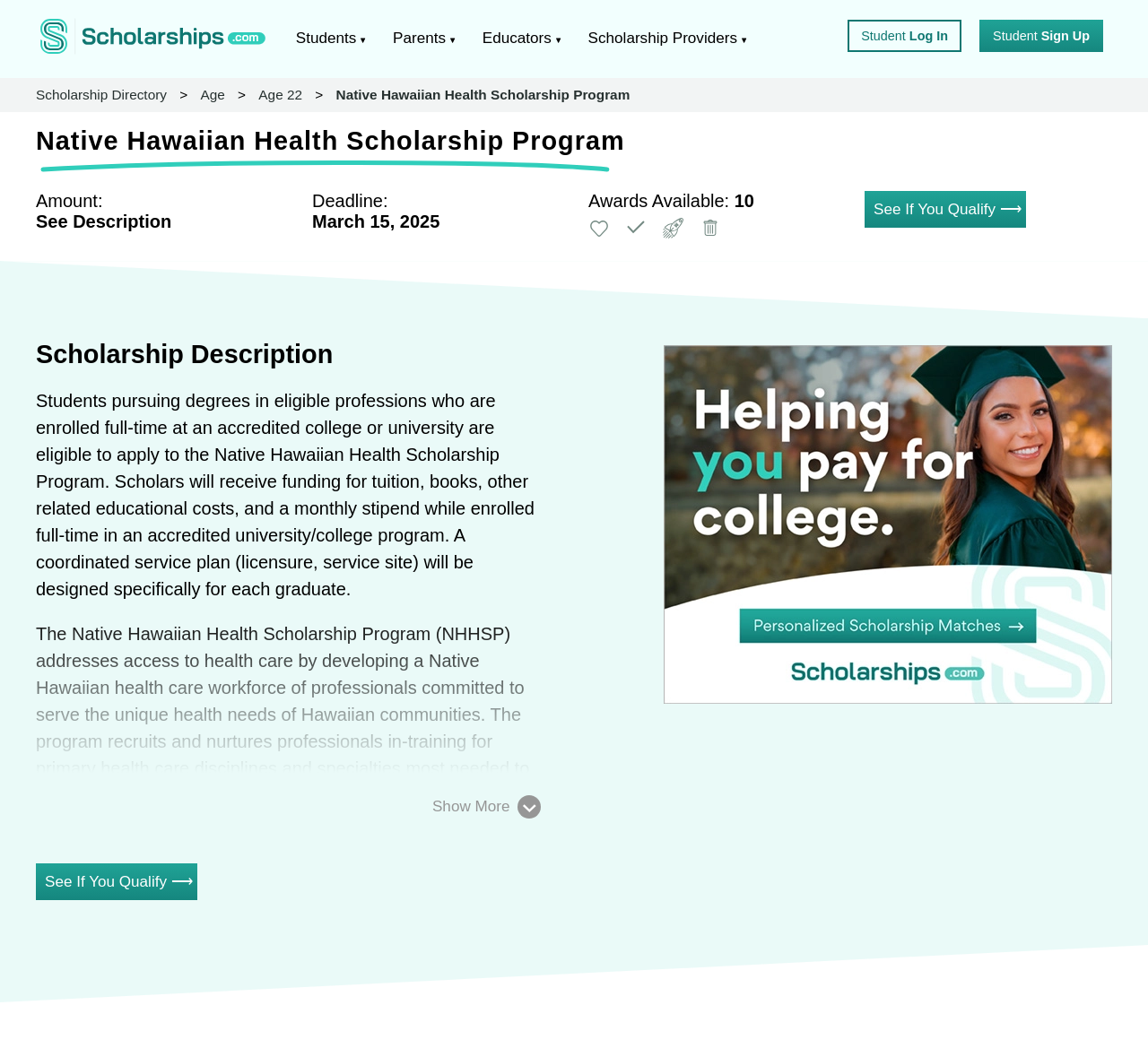Identify the bounding box for the UI element described as: "aria-label="Subject" name="subject" placeholder="Subject"". The coordinates should be four float numbers between 0 and 1, i.e., [left, top, right, bottom].

None